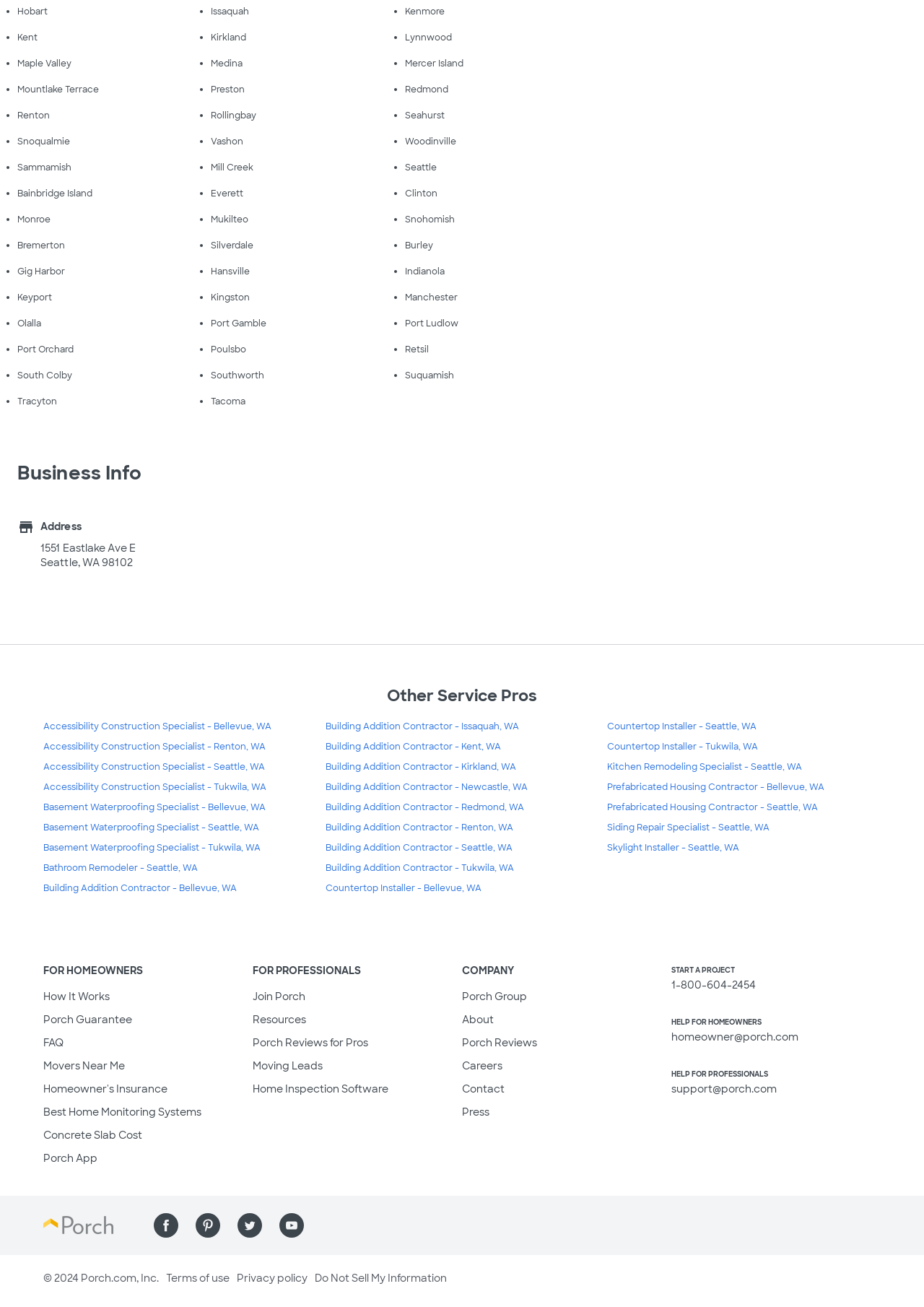Using the provided element description: "Join Porch", identify the bounding box coordinates. The coordinates should be four floats between 0 and 1 in the order [left, top, right, bottom].

[0.273, 0.757, 0.33, 0.767]